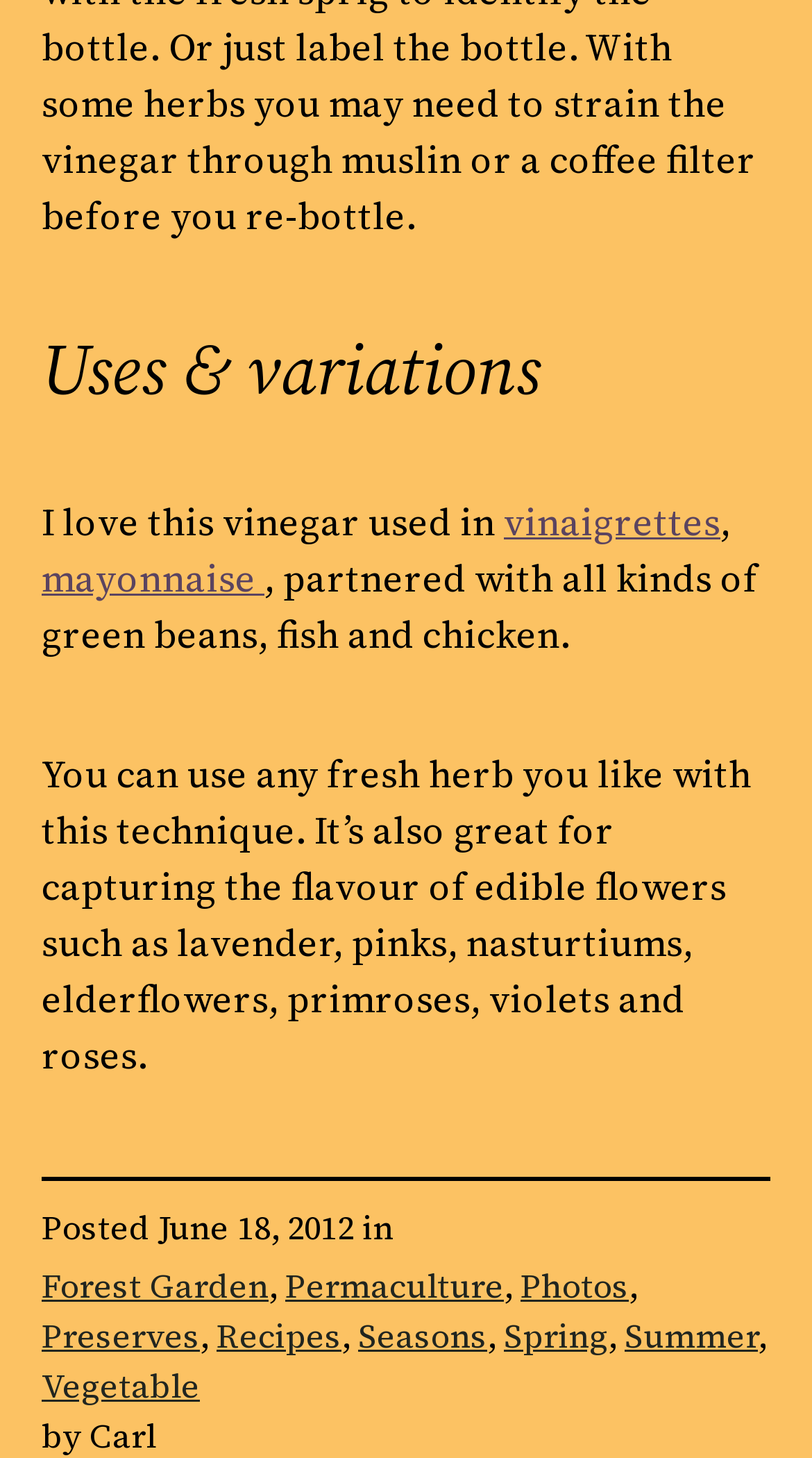Determine the bounding box of the UI component based on this description: "title="Mail"". The bounding box coordinates should be four float values between 0 and 1, i.e., [left, top, right, bottom].

None